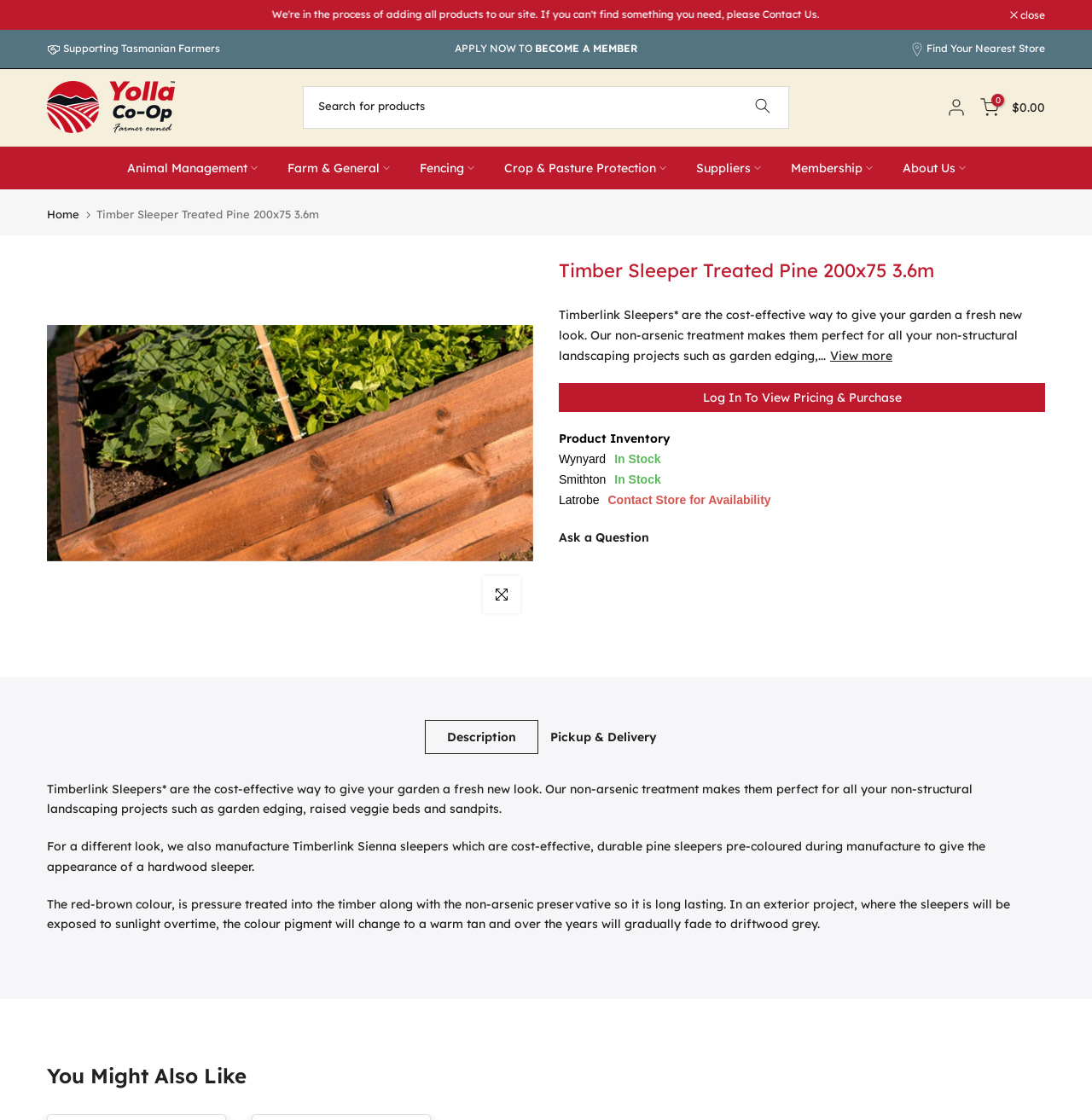Look at the image and write a detailed answer to the question: 
What is the color of the Timberlink Sienna sleepers?

I found the color of the Timberlink Sienna sleepers by reading the static text element that describes the product, which mentions that they are pre-coloured during manufacture to give the appearance of a hardwood sleeper with a red-brown color.